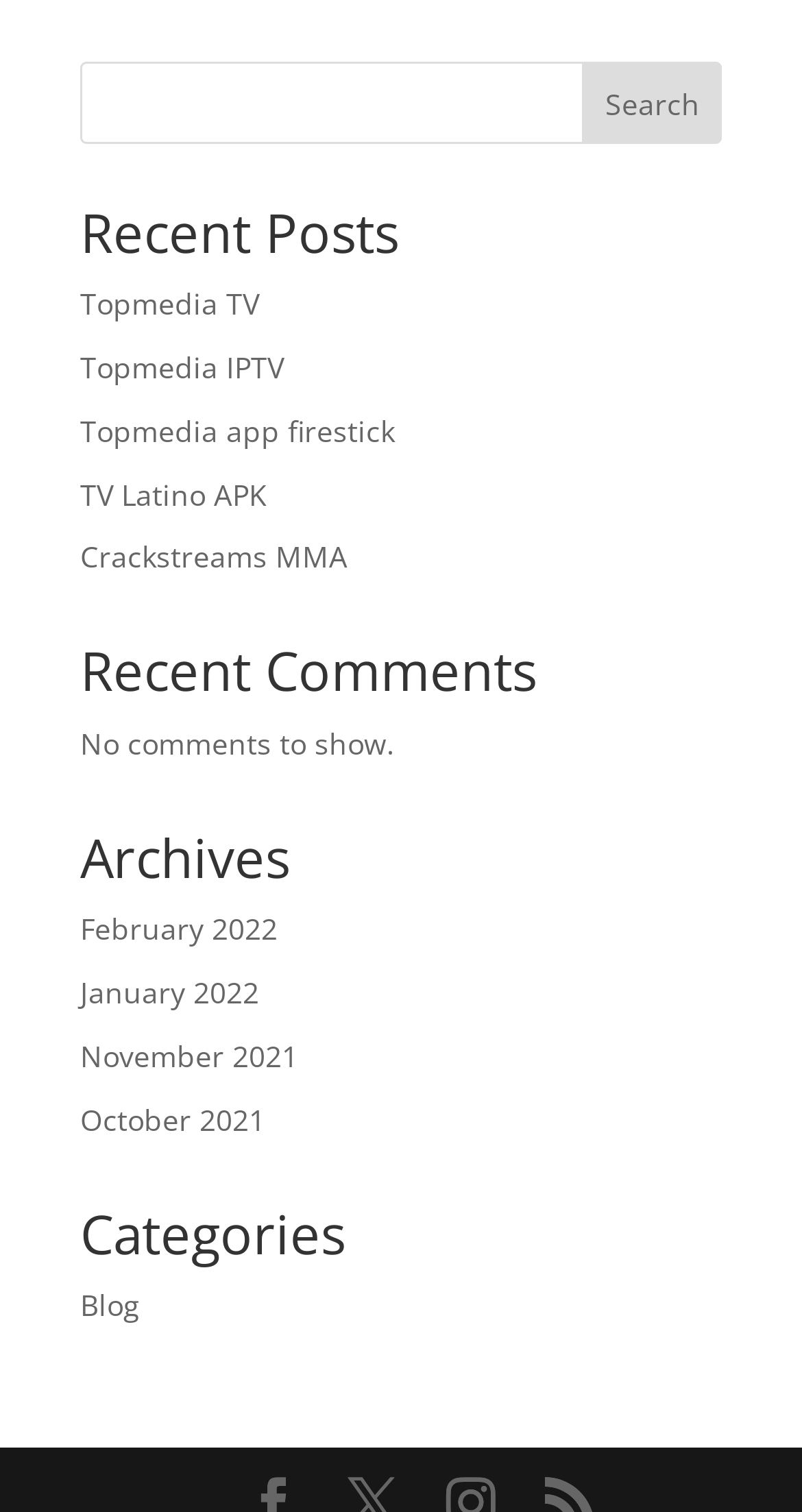How many recent posts are listed?
Examine the image and give a concise answer in one word or a short phrase.

5